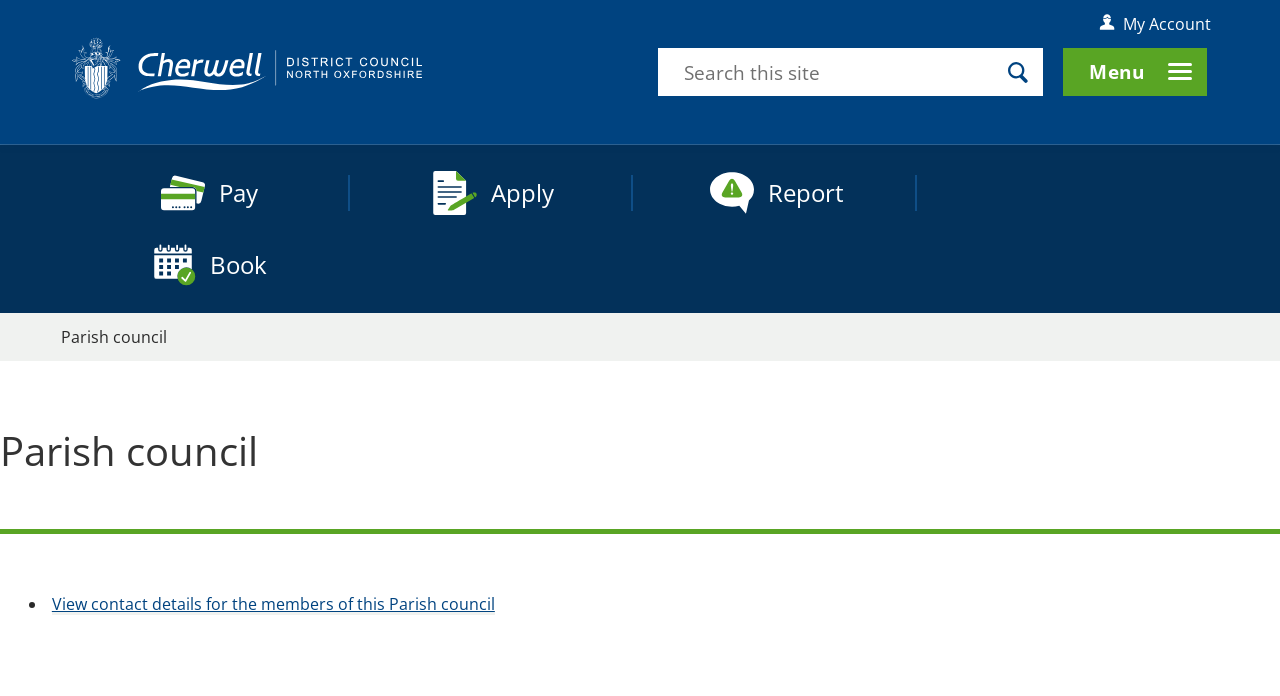What are the top tasks available?
Can you provide a detailed and comprehensive answer to the question?

The top tasks are listed in the navigation section below the banner, and include links to 'Pay', 'Apply', 'Report', and 'Book', which are likely to be common tasks that users of the website need to perform.